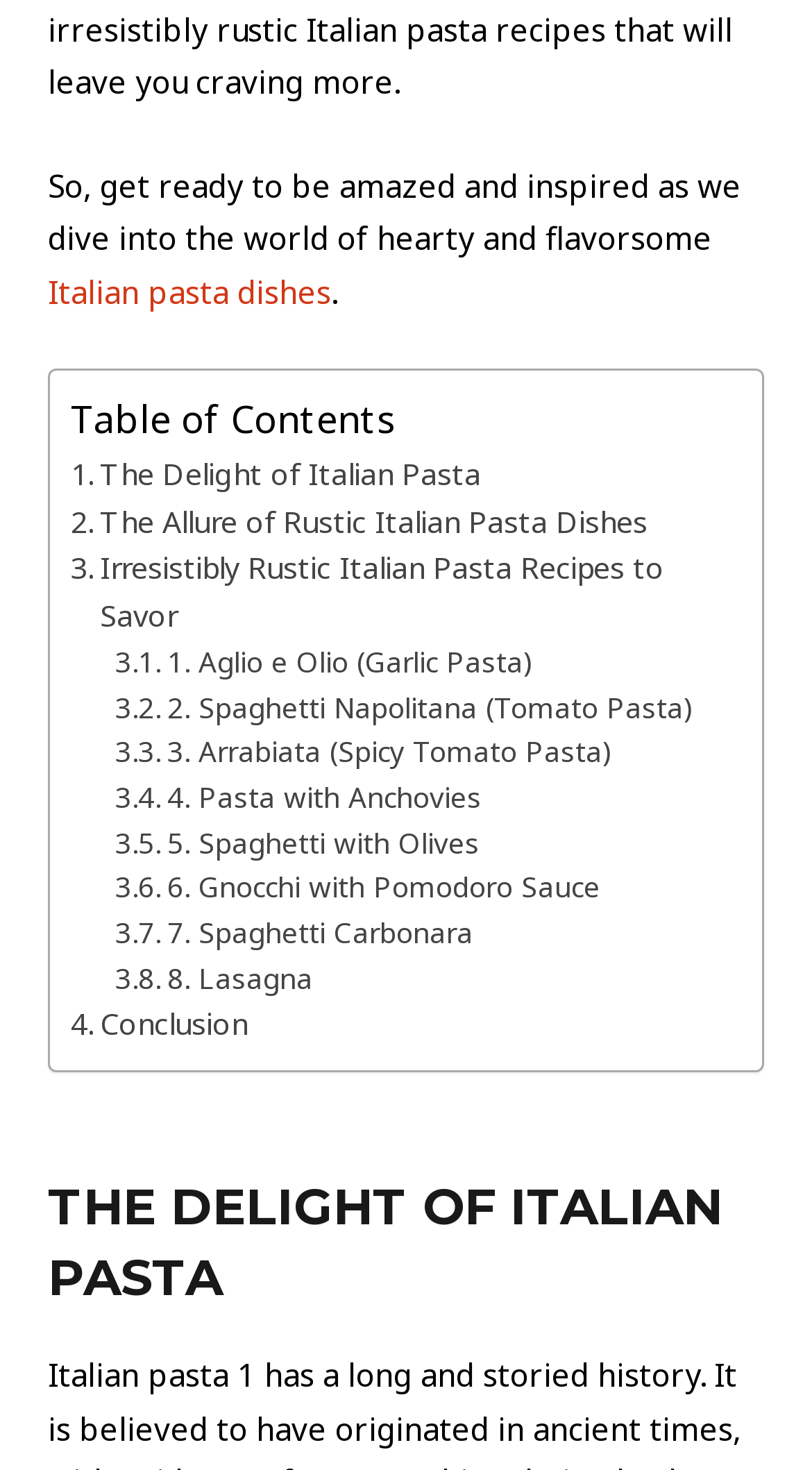Please locate the clickable area by providing the bounding box coordinates to follow this instruction: "Explore Aglio e Olio recipe".

[0.142, 0.436, 0.657, 0.467]